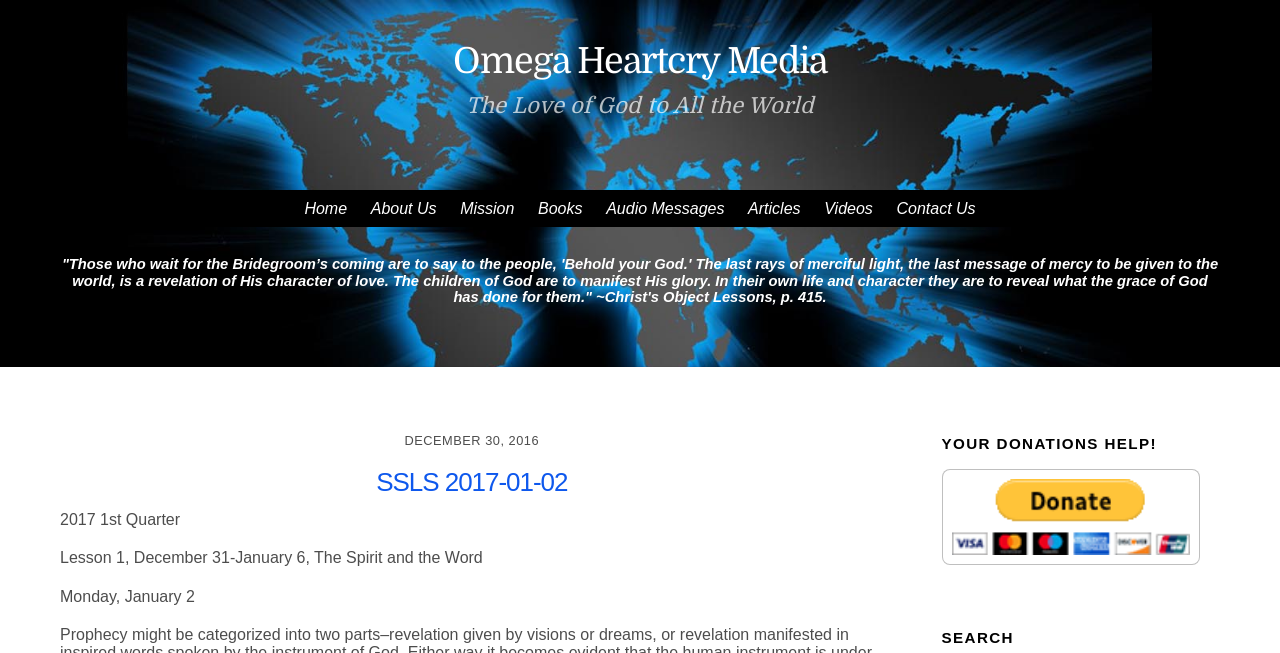Describe the webpage meticulously, covering all significant aspects.

The webpage is about Omega Heartcry Media, specifically the SSLS 2017-01-02 page. At the top, there is a link to "Omega Heartcry Media" followed by a static text "The Love of God to All the World". Below this, there is a navigation menu with 8 links: "Home", "About Us", "Mission", "Books", "Audio Messages", "Articles", "Videos", and "Contact Us". 

The main content of the page is a quote from Christ's Object Lessons, page 415, which is a passage about the character of God's love. Below this quote, there is a section with a timestamp "DECEMBER 30, 2016" and a heading "SSLS 2017-01-02" with a link to the same title. 

Underneath, there are three static texts: "2017 1st Quarter", "Lesson 1, December 31-January 6, The Spirit and the Word", and "Monday, January 2". 

On the right side of the page, there are two sections. The first section has a heading "YOUR DONATIONS HELP!" and a button to donate through PayPal. The second section has a heading "SEARCH" but no input field is visible.